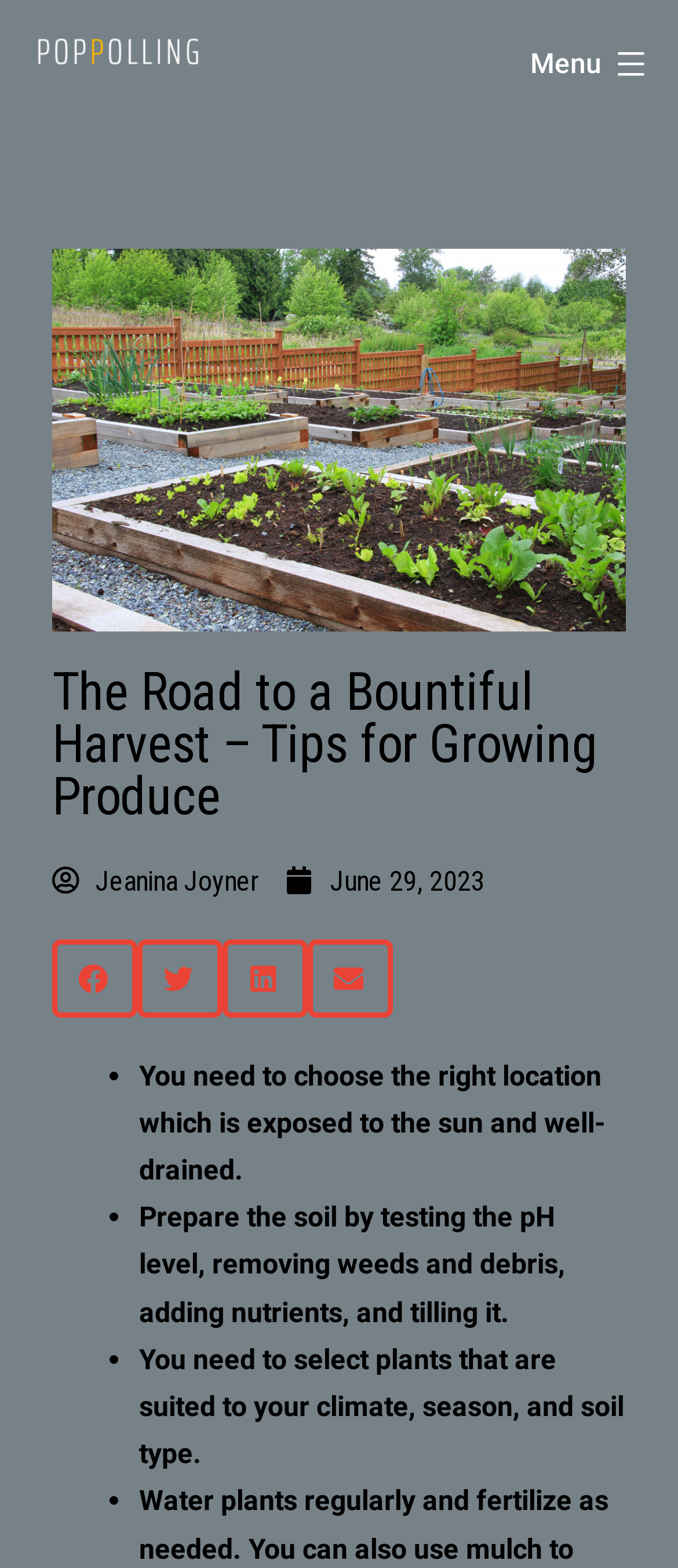Give a one-word or short phrase answer to the question: 
What is the third tip for growing produce?

Select plants suited to climate, season, and soil type